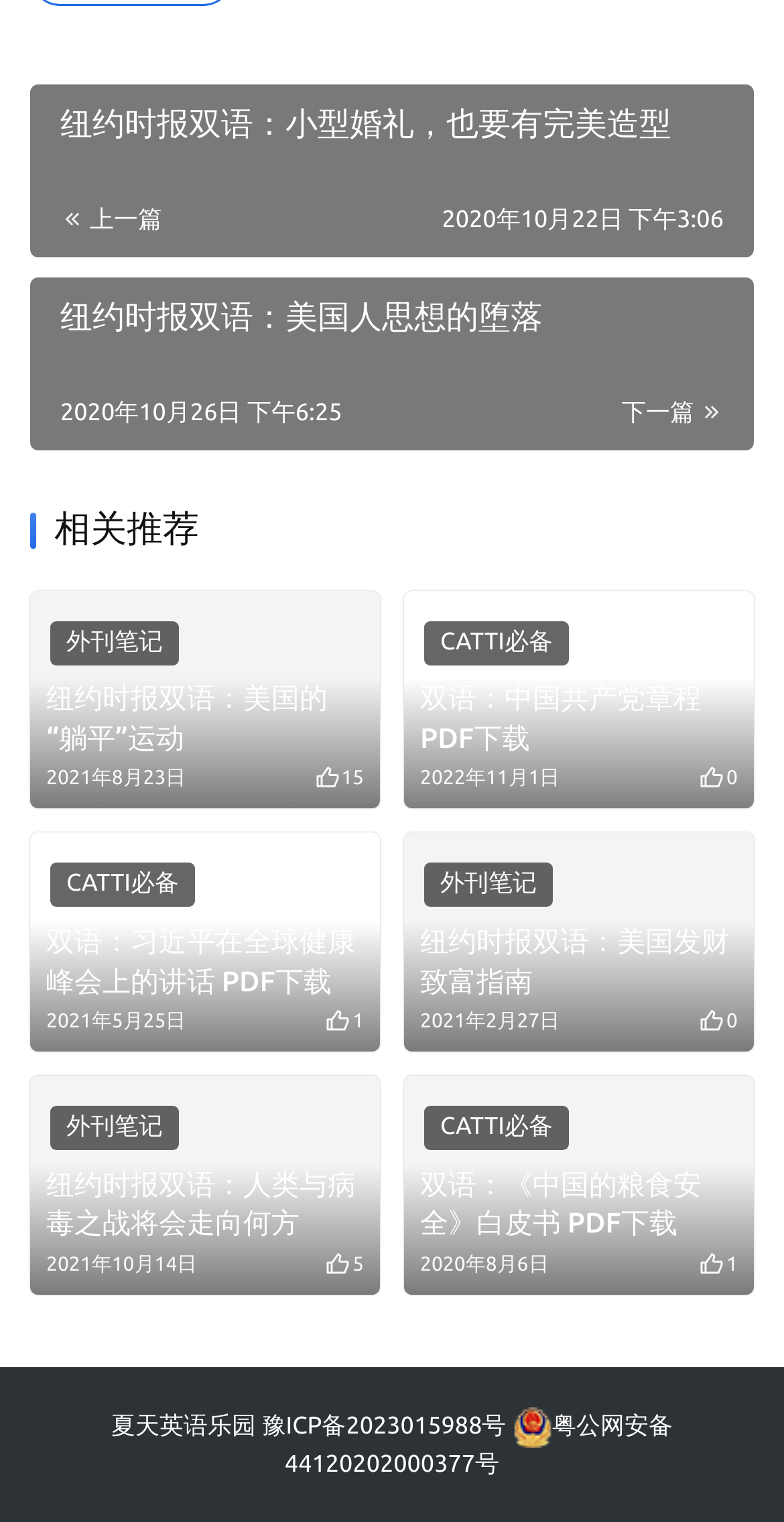Locate the bounding box coordinates of the element that should be clicked to execute the following instruction: "Click on the link to read the article about small weddings".

[0.038, 0.055, 0.962, 0.169]